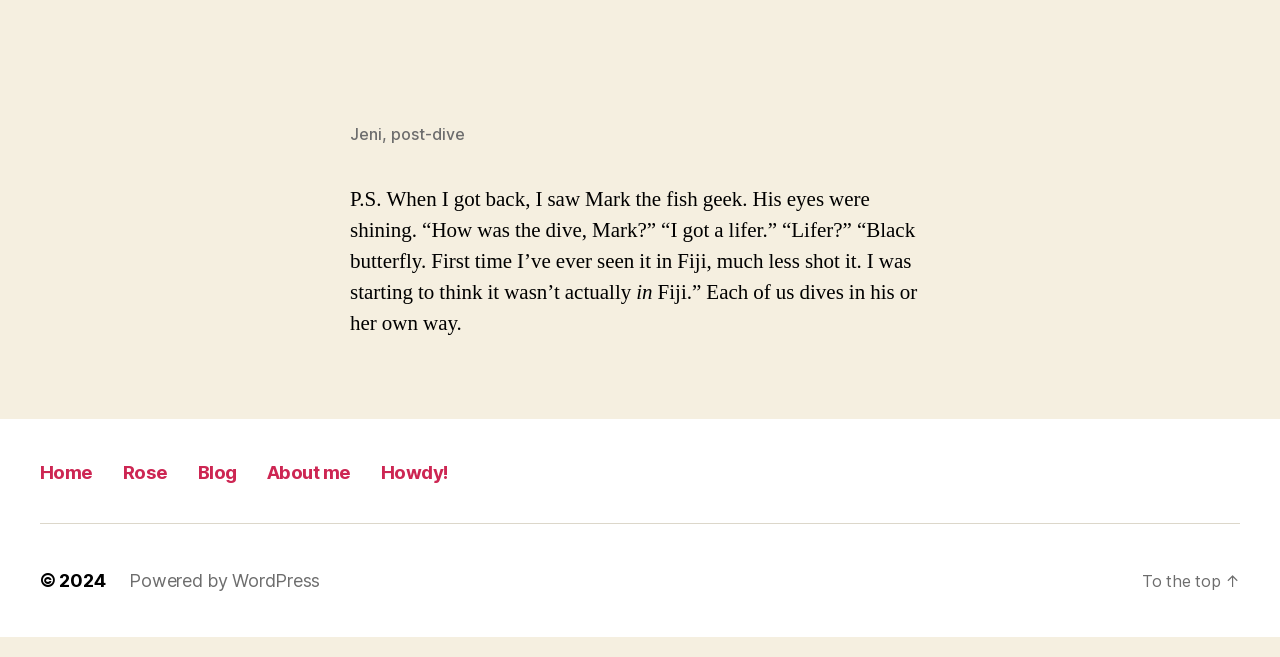What is the copyright year mentioned in the footer?
Using the information from the image, provide a comprehensive answer to the question.

The copyright year '2024' is mentioned in the footer section of the webpage, indicating the year of copyright for the content.